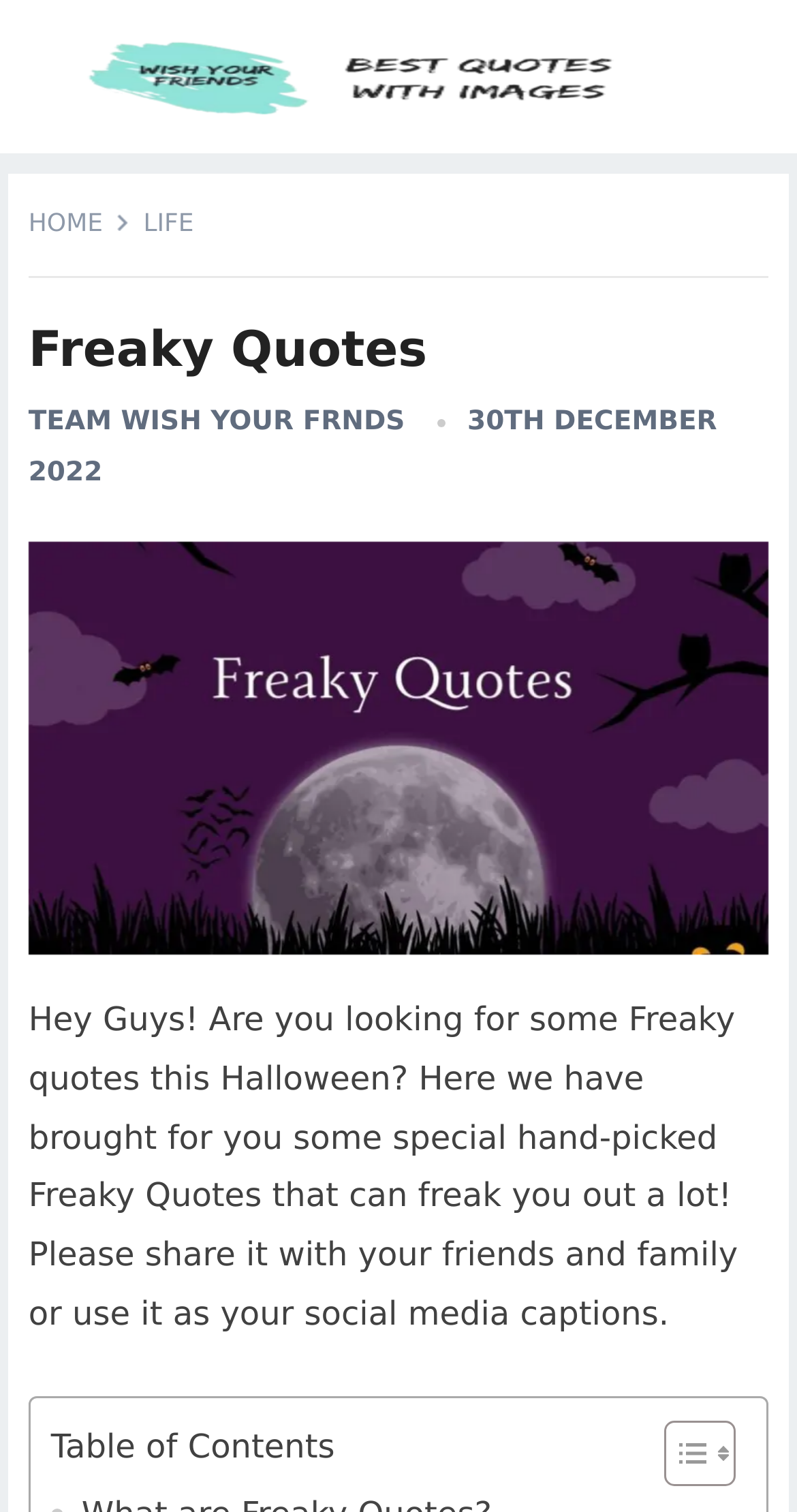Identify the bounding box for the UI element specified in this description: "Team Wish Your Frnds". The coordinates must be four float numbers between 0 and 1, formatted as [left, top, right, bottom].

[0.036, 0.268, 0.508, 0.289]